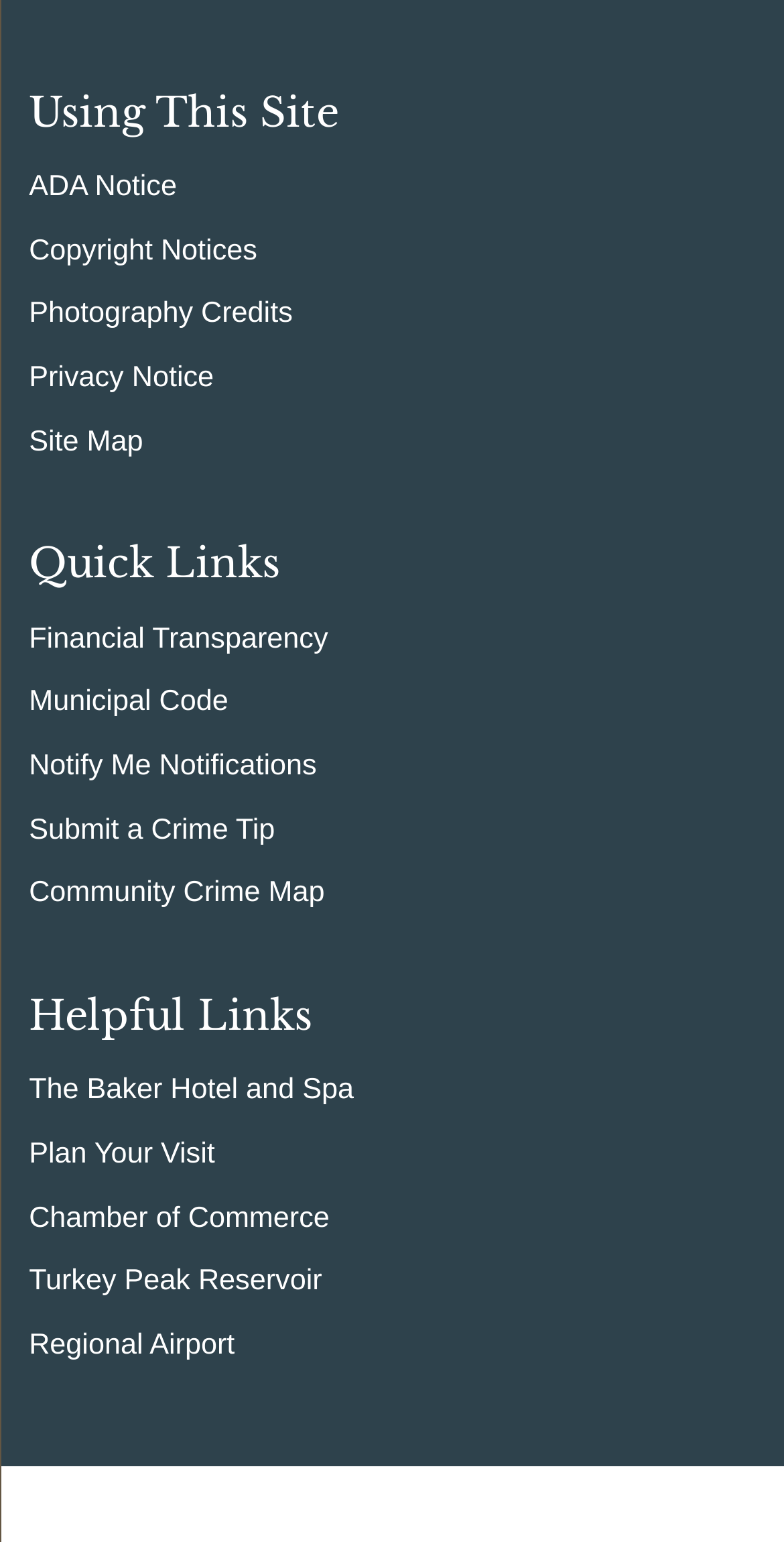Find the bounding box of the element with the following description: "Municipal Code". The coordinates must be four float numbers between 0 and 1, formatted as [left, top, right, bottom].

[0.037, 0.445, 0.291, 0.466]